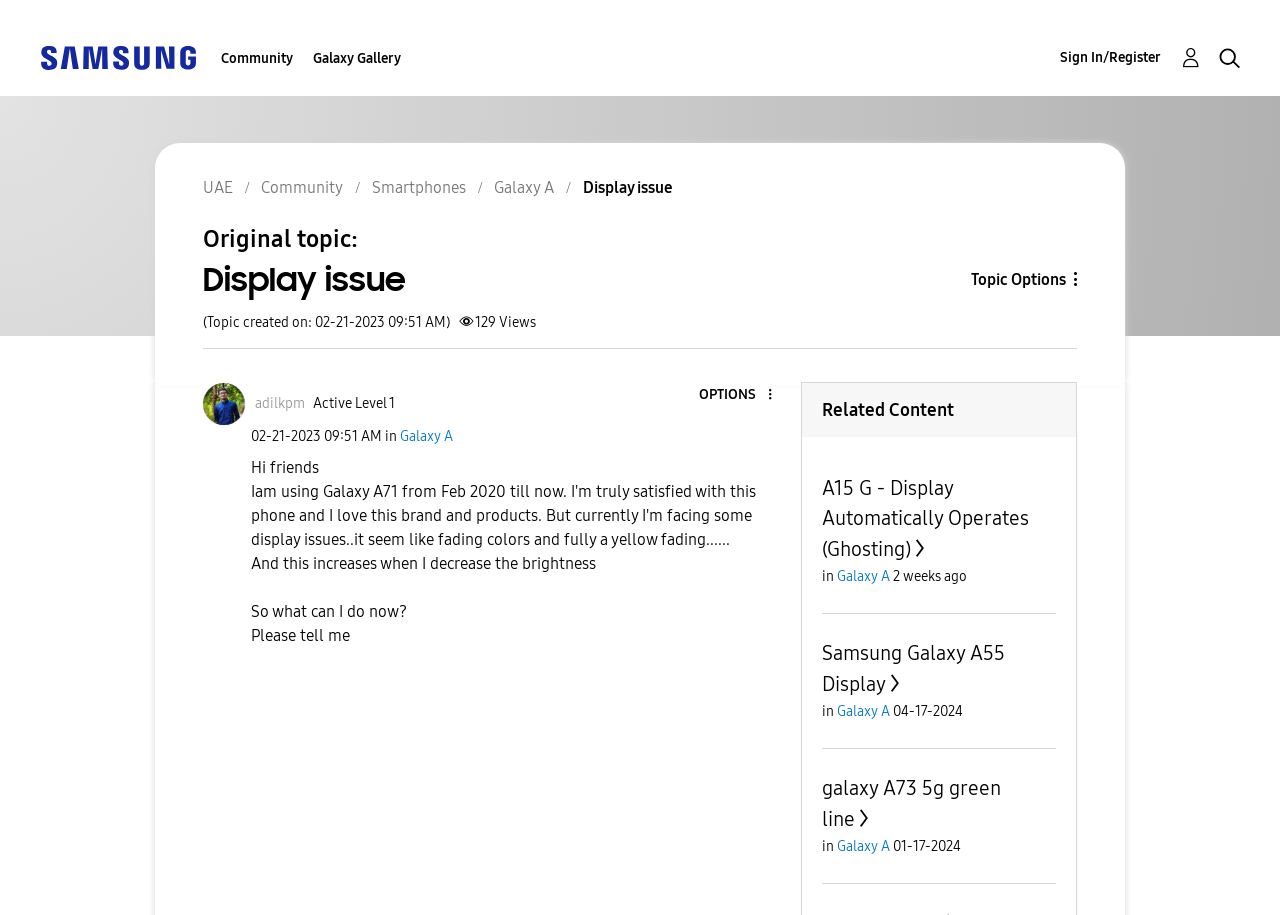Please determine the bounding box coordinates for the UI element described as: "DRAIN & SEWER".

None